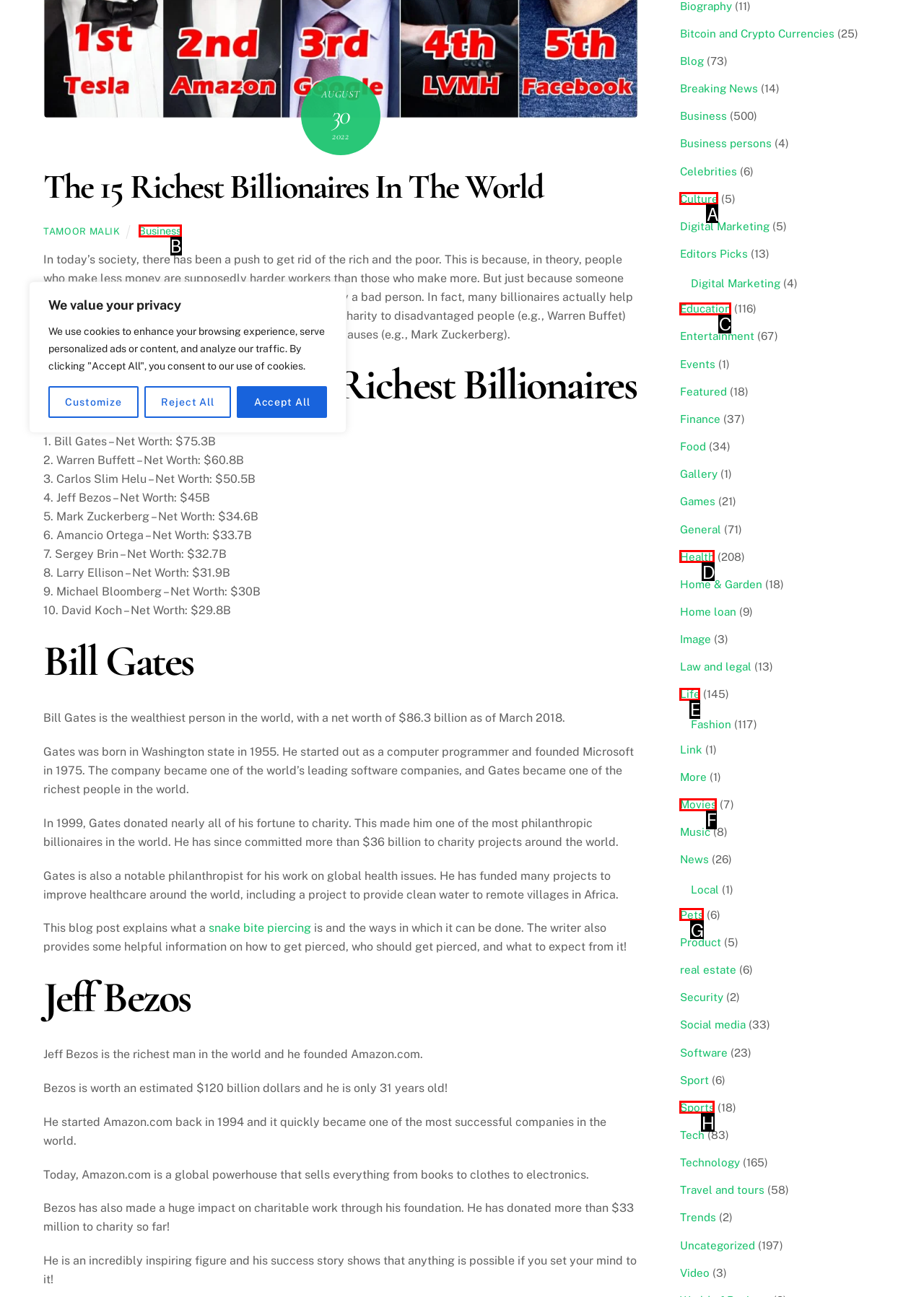Which UI element matches this description: Life?
Reply with the letter of the correct option directly.

E